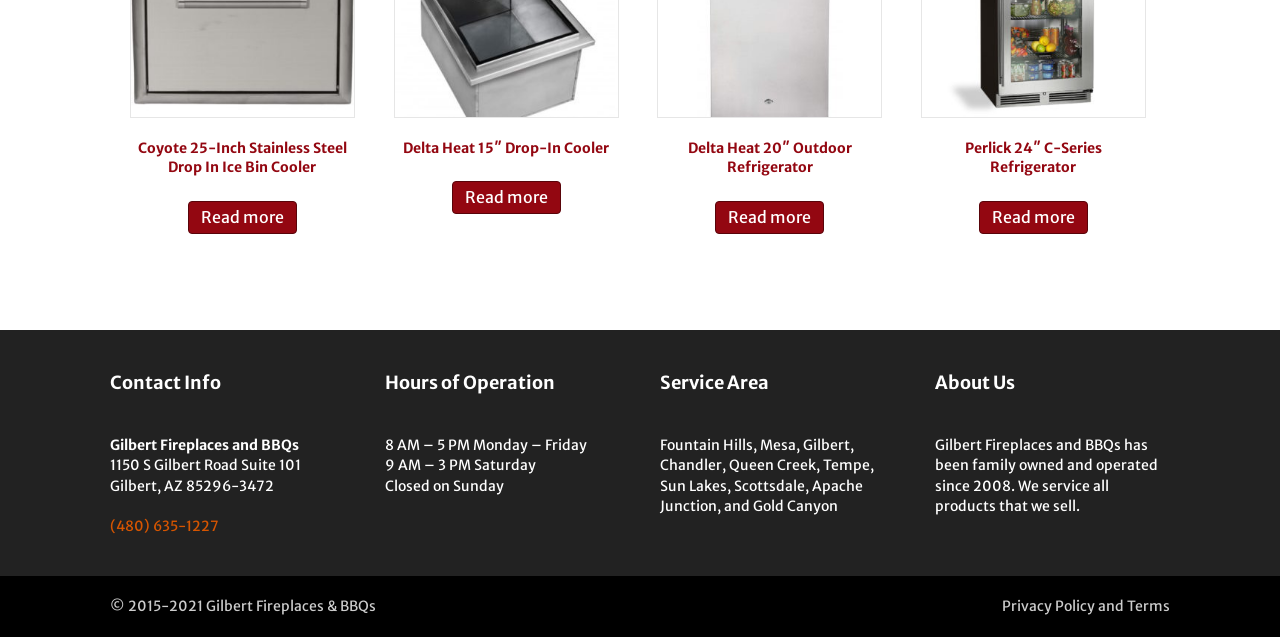Give a one-word or one-phrase response to the question: 
What are the hours of operation on Saturday?

9 AM – 3 PM